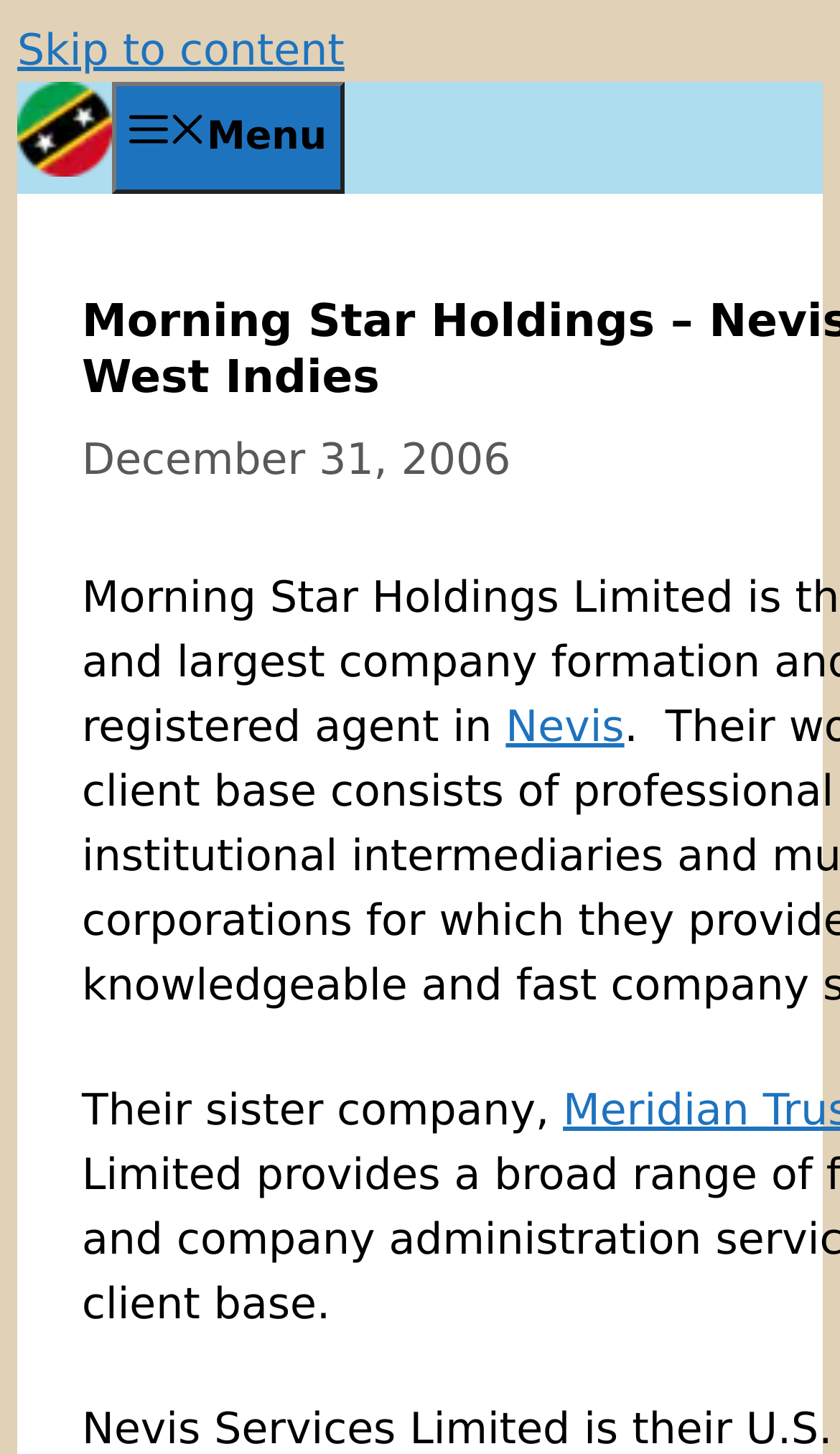Identify the bounding box coordinates of the HTML element based on this description: "Skip to content".

[0.021, 0.016, 0.41, 0.052]